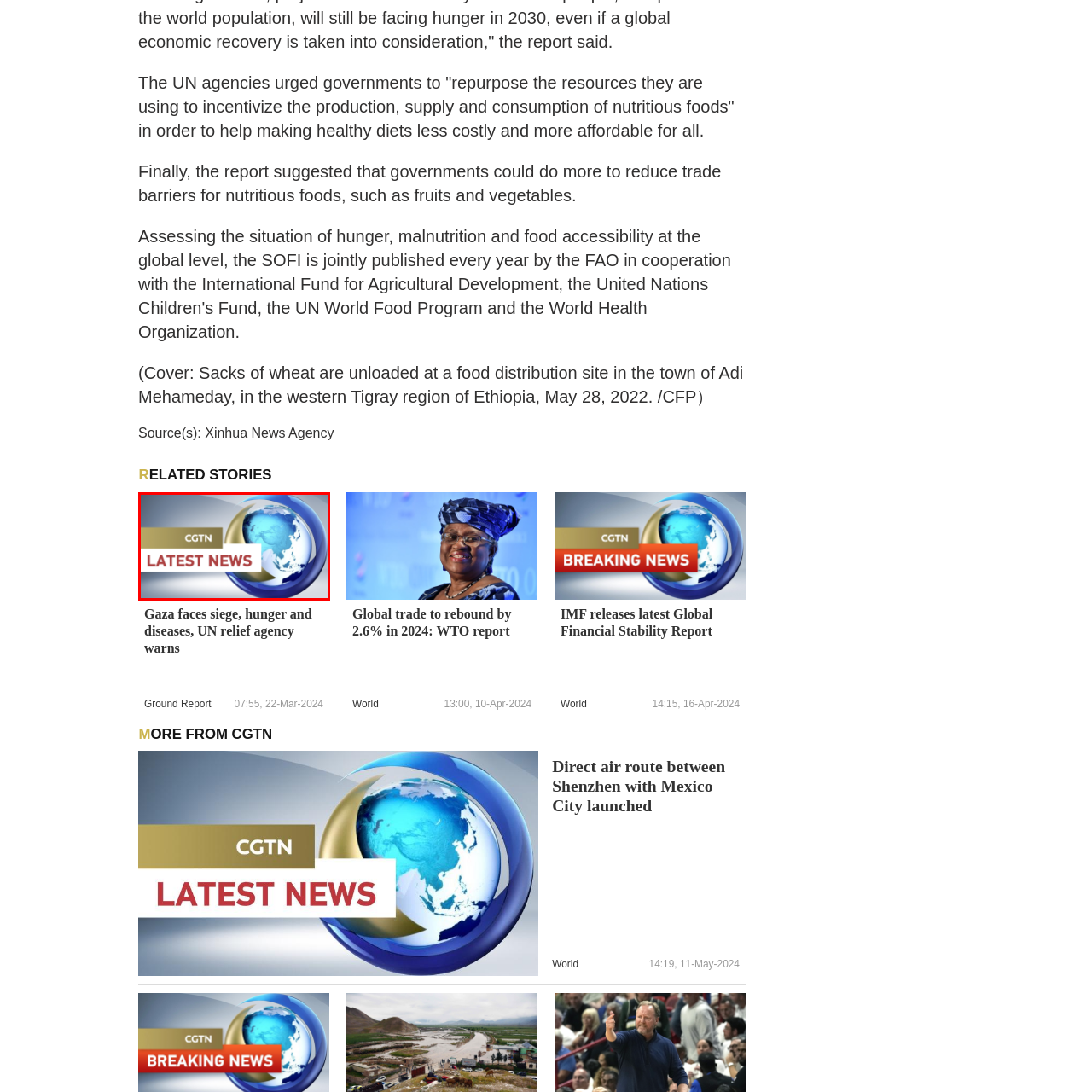What is the shape of the globe in the background?
Please analyze the segment of the image inside the red bounding box and respond with a single word or phrase.

Stylized